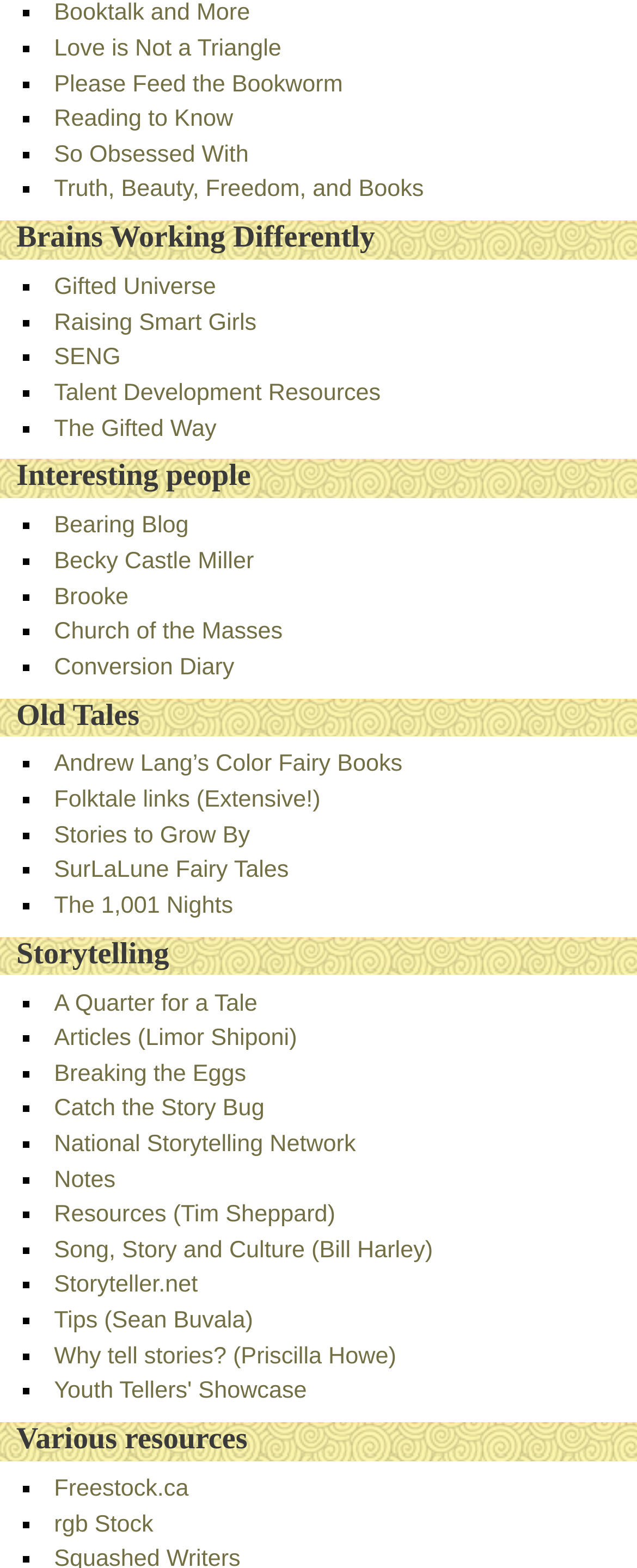Based on the image, provide a detailed response to the question:
What is the topic of the link 'Love is Not a Triangle'?

Based on the title 'Love is Not a Triangle', I can infer that the link is likely a book review or discussion, possibly related to a romance novel or a literary analysis of a book with a similar title.